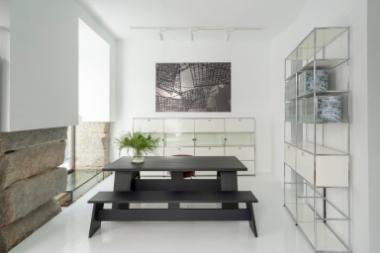Describe all the elements in the image with great detail.

This image captures a modern interior setting characterized by a minimalist design. At the center, a striking black table is complemented by a simple greenery arrangement, adding a touch of nature to the sleek environment. The backdrop showcases a piece of artwork—likely an abstract or contemporary piece—adorned on the wall above the table, contributing to the artistic vibe of the space. 

To the right, a large, transparent shelving unit displays a curated selection of objects, enhancing the airy feel of the room. The walls are painted in a crisp white, while one side features natural stone, introducing an element of texture and warmth. Overall, the composition reflects a harmonious blend of modern decor and functional design, evoking a sense of calm and sophistication.